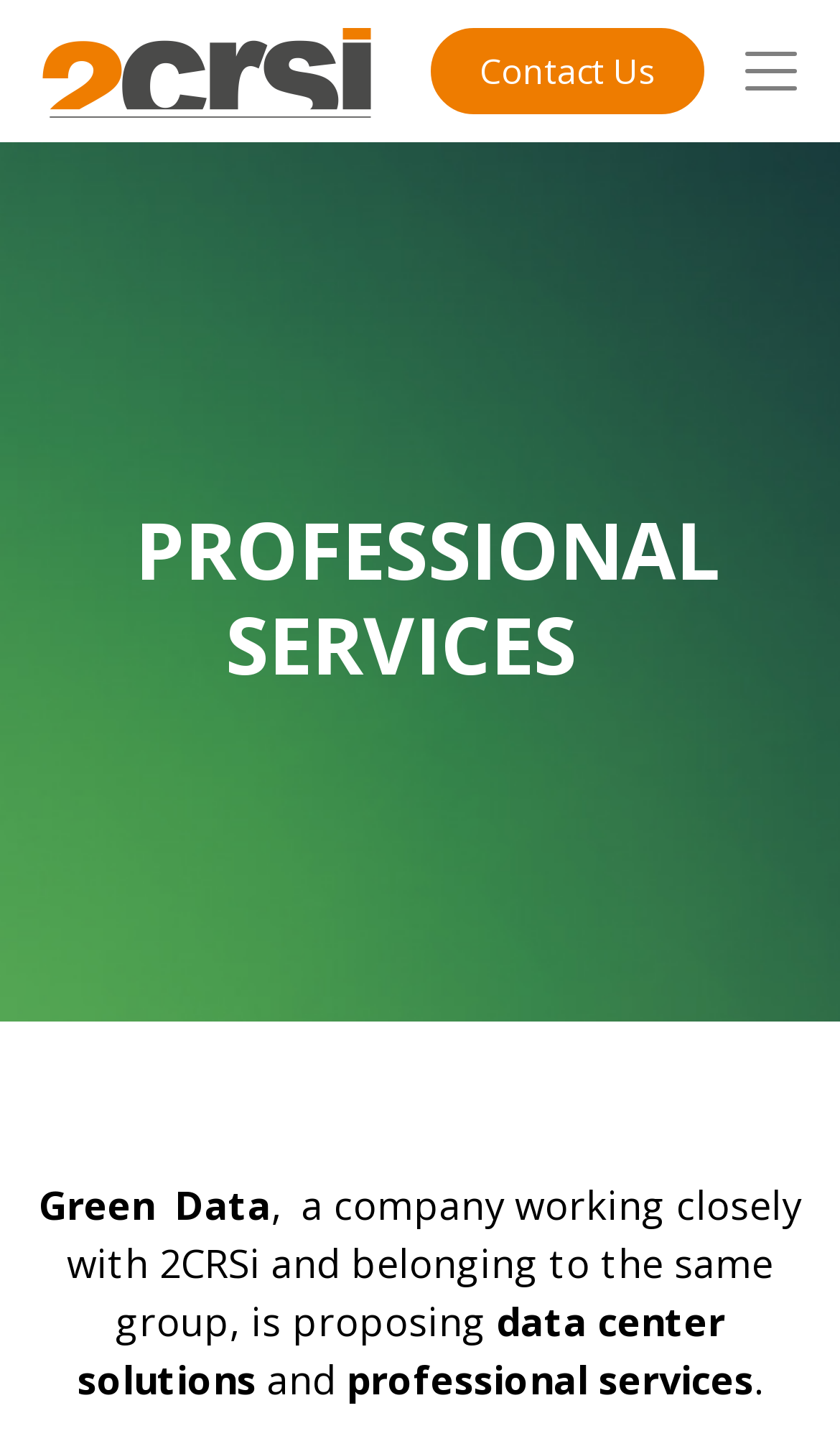Create an elaborate caption that covers all aspects of the webpage.

The webpage is about 2CRSi's professional services, specifically their data center solutions. At the top left corner, there is a logo of 2CRSi, which is an image with a link. On the top right corner, there is a "Contact Us" link and a button with no text. 

Below the top section, there is a heading that reads "PROFESSIONAL SERVICES" in a large font. Underneath the heading, there are several lines of text. The first line reads "Green Data, a company working closely with 2CRSi and belonging to the same group, is proposing". The second line reads "data center solutions". The third line reads "professional services". 

The overall structure of the webpage is simple, with a clear hierarchy of elements. The logo and navigation links are at the top, followed by the main content section that describes the professional services offered by 2CRSi.